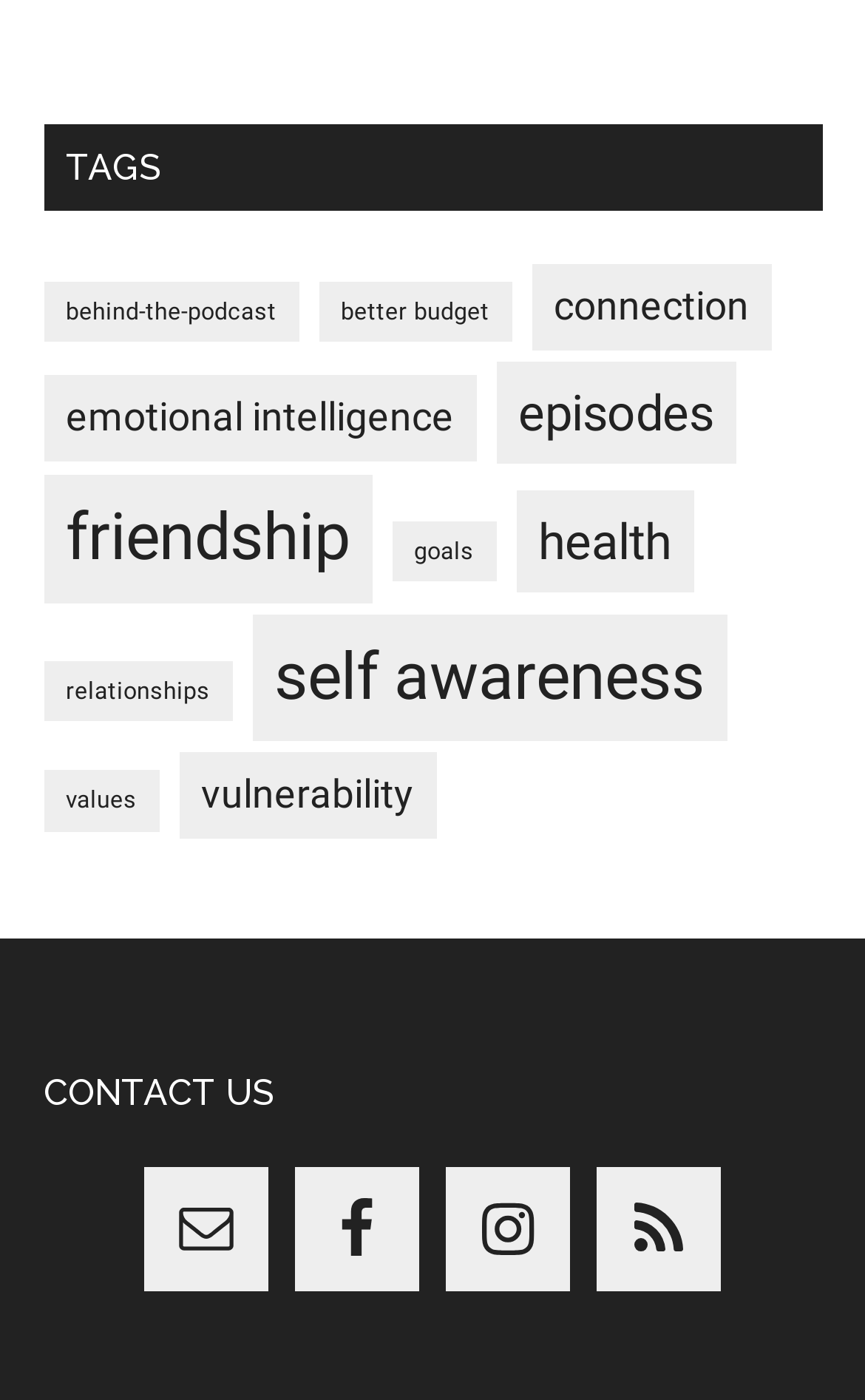Please identify the bounding box coordinates of the element's region that I should click in order to complete the following instruction: "Learn about wireless beacon lights". The bounding box coordinates consist of four float numbers between 0 and 1, i.e., [left, top, right, bottom].

None